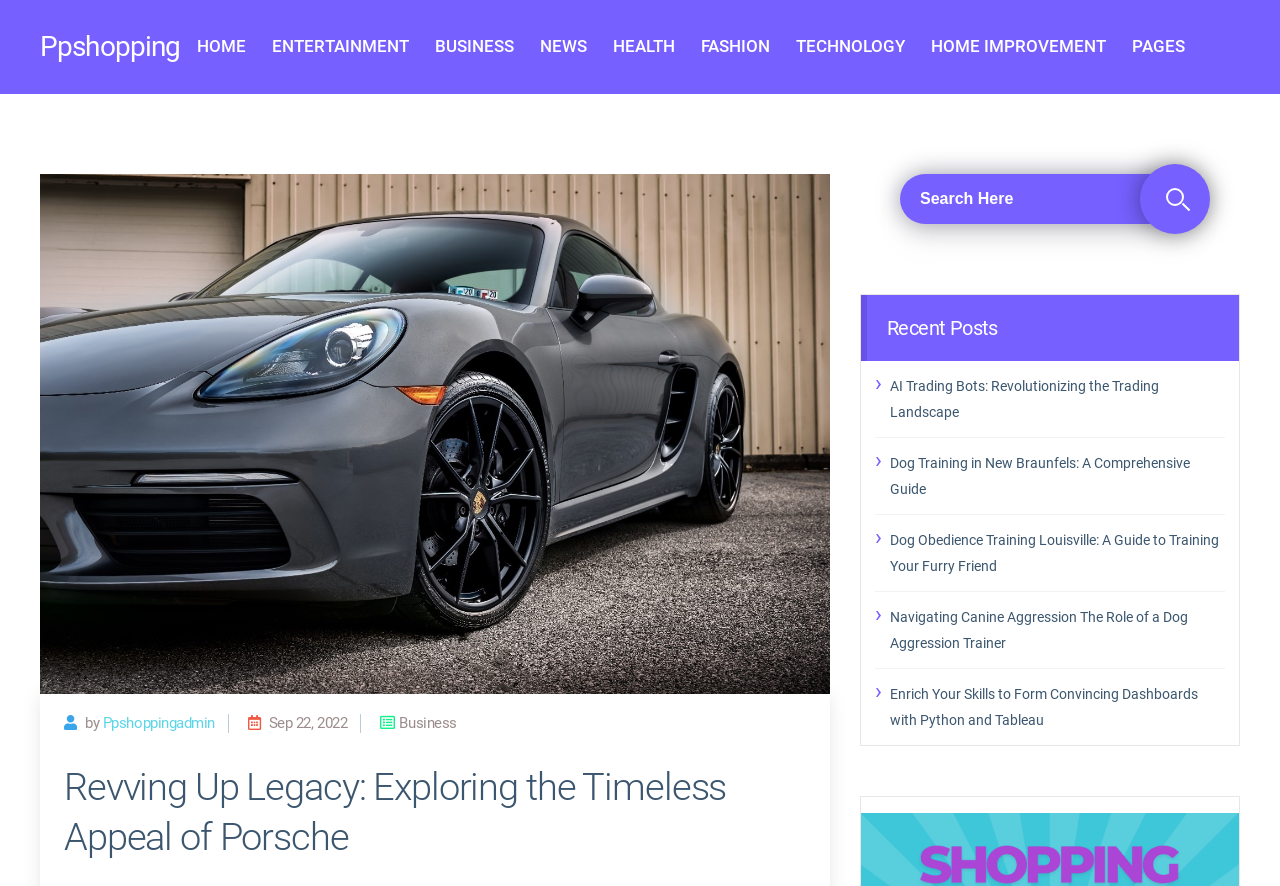Please identify the bounding box coordinates of the element's region that needs to be clicked to fulfill the following instruction: "Search for something". The bounding box coordinates should consist of four float numbers between 0 and 1, i.e., [left, top, right, bottom].

[0.672, 0.196, 0.969, 0.252]